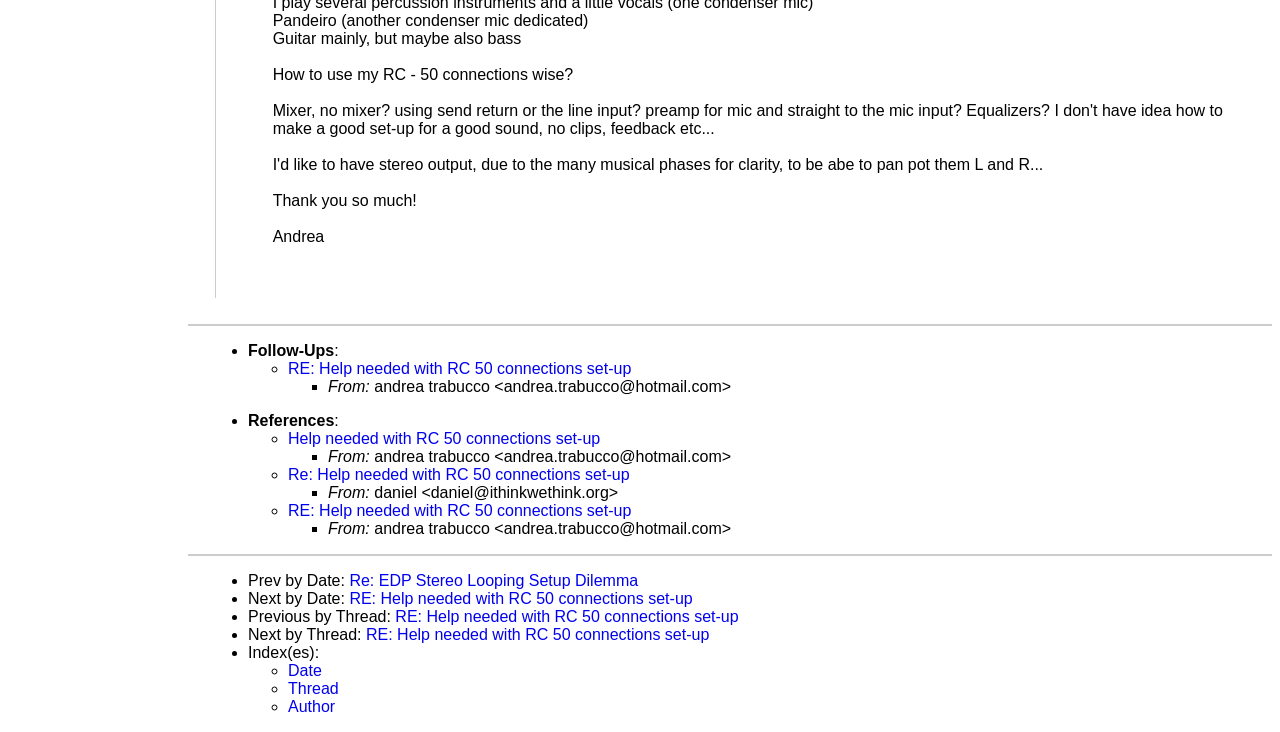Respond to the question below with a concise word or phrase:
Who is the sender of the email?

Andrea Trabucco